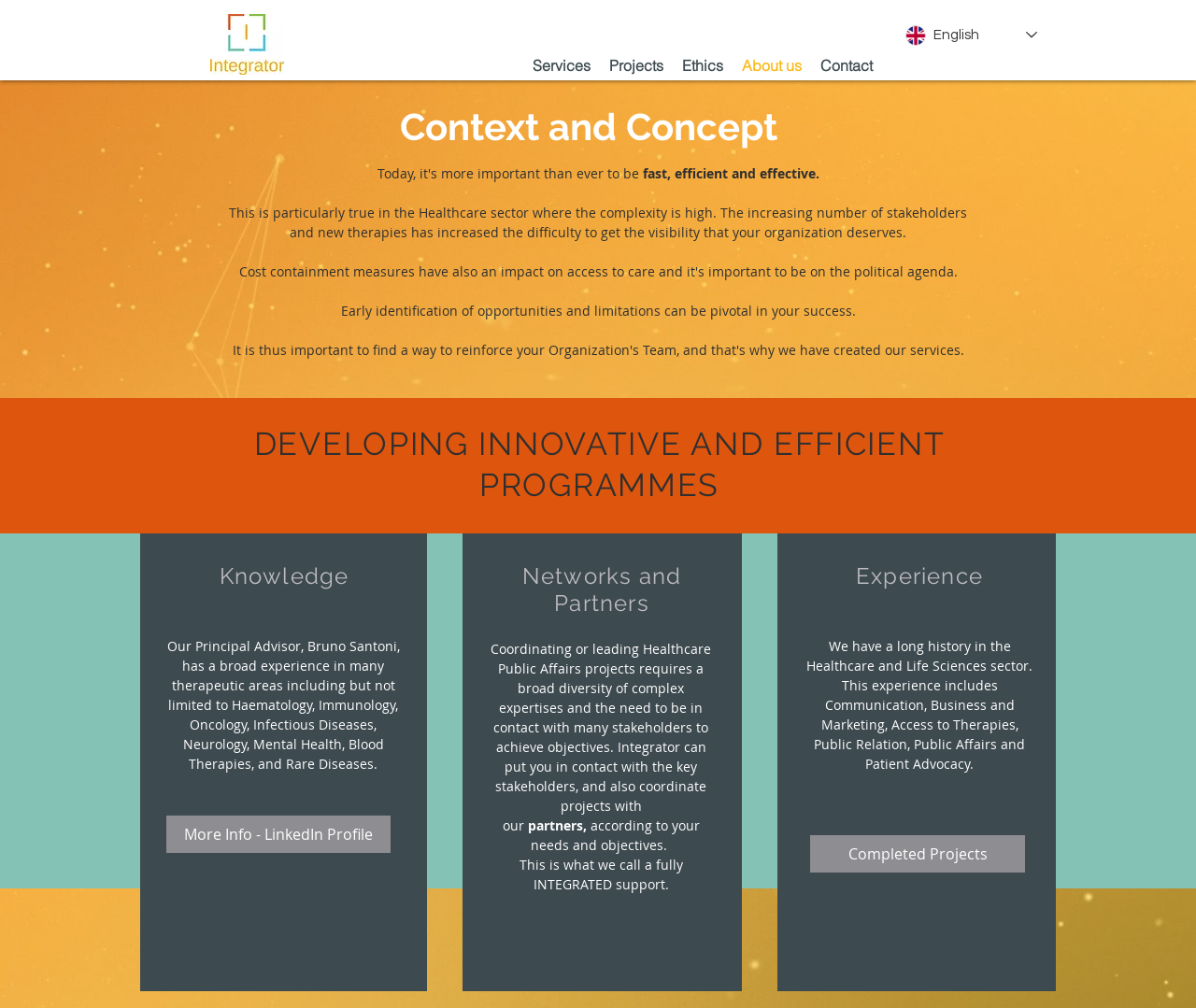What is the company's experience in the sector?
Based on the image, respond with a single word or phrase.

Long history in Healthcare and Life Sciences